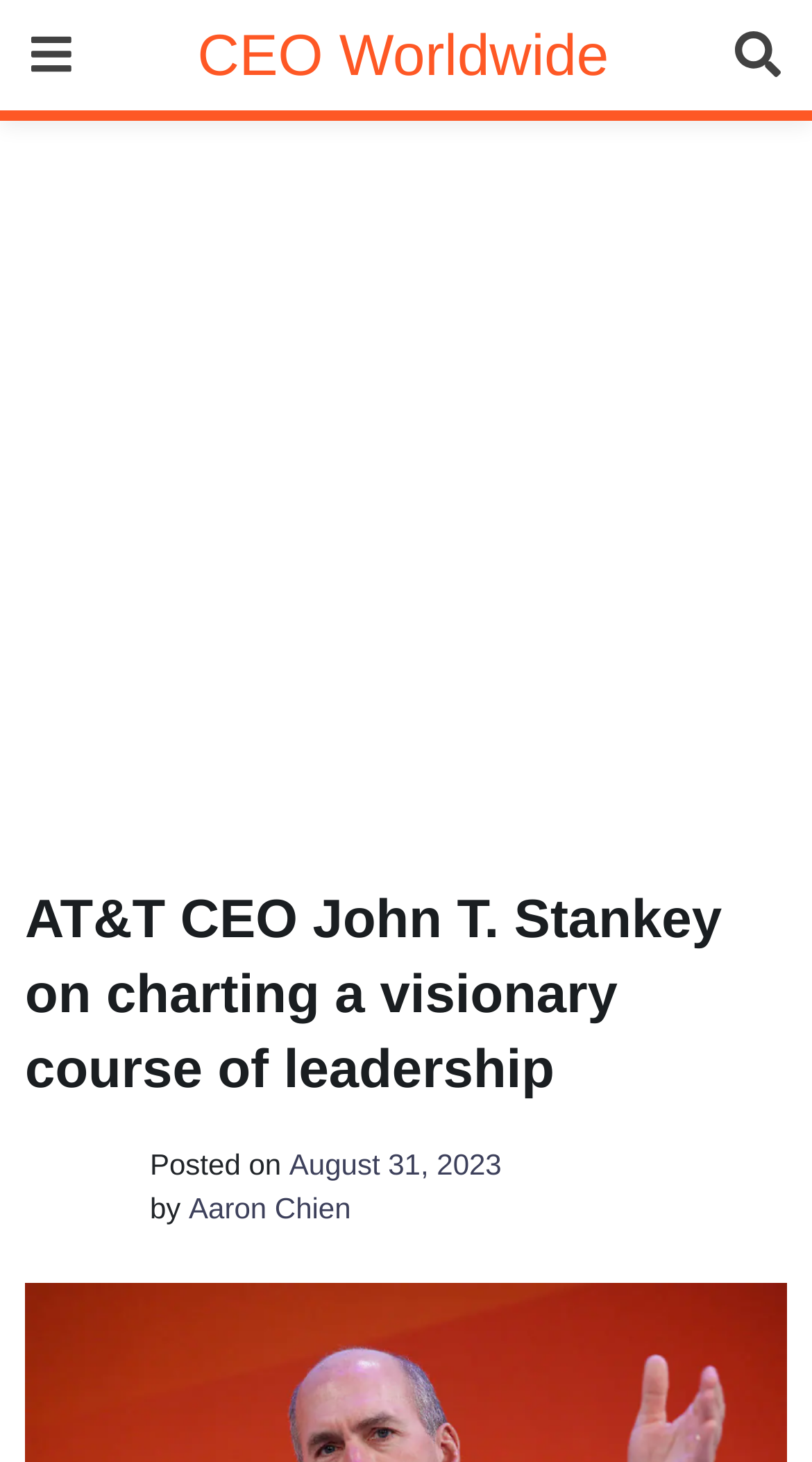Mark the bounding box of the element that matches the following description: "CEO Worldwide".

[0.243, 0.015, 0.75, 0.06]